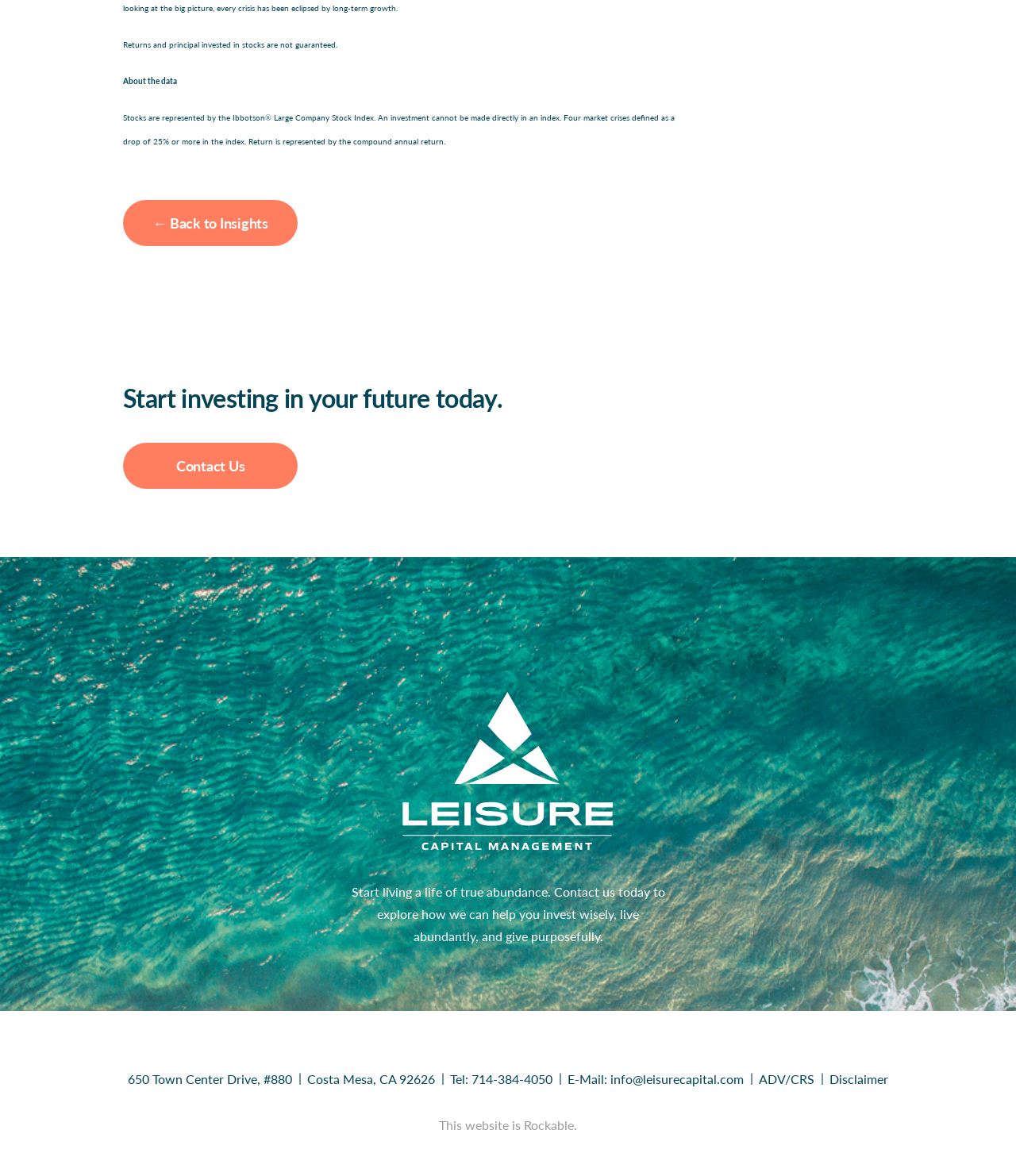Bounding box coordinates are to be given in the format (top-left x, top-left y, bottom-right x, bottom-right y). All values must be floating point numbers between 0 and 1. Provide the bounding box coordinate for the UI element described as: Contact Us

[0.121, 0.377, 0.293, 0.416]